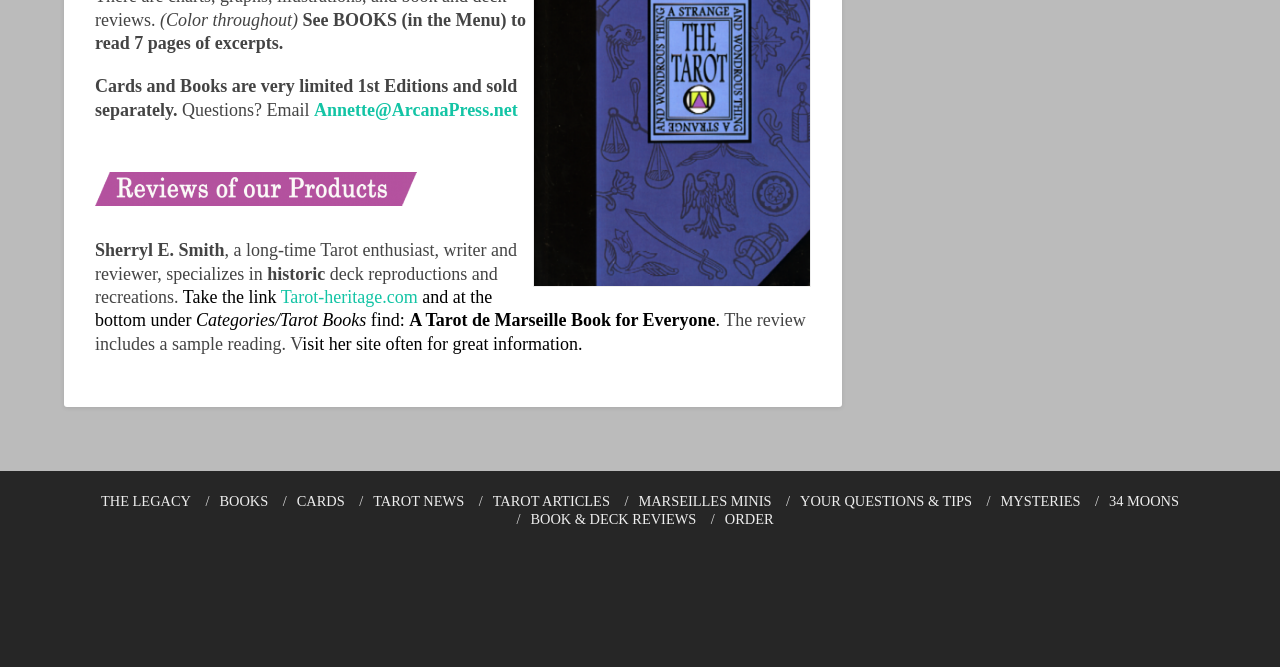How can I contact the author?
Based on the visual information, provide a detailed and comprehensive answer.

The contact information is mentioned in the text 'Questions? Email Annette@ArcanaPress.net' which is located at the top of the webpage.